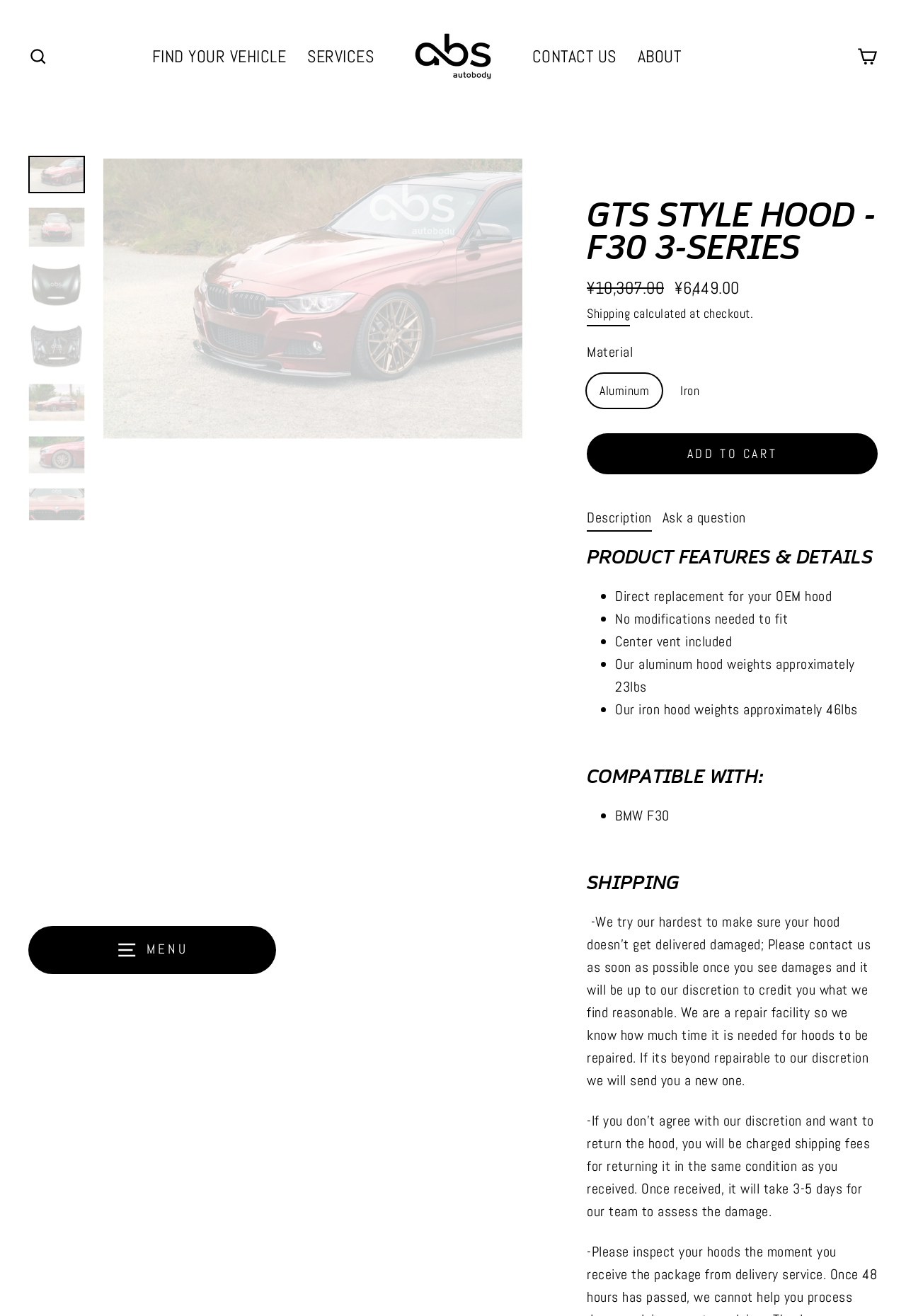Determine the bounding box of the UI element mentioned here: "CONTACT US". The coordinates must be in the format [left, top, right, bottom] with values ranging from 0 to 1.

[0.576, 0.028, 0.692, 0.057]